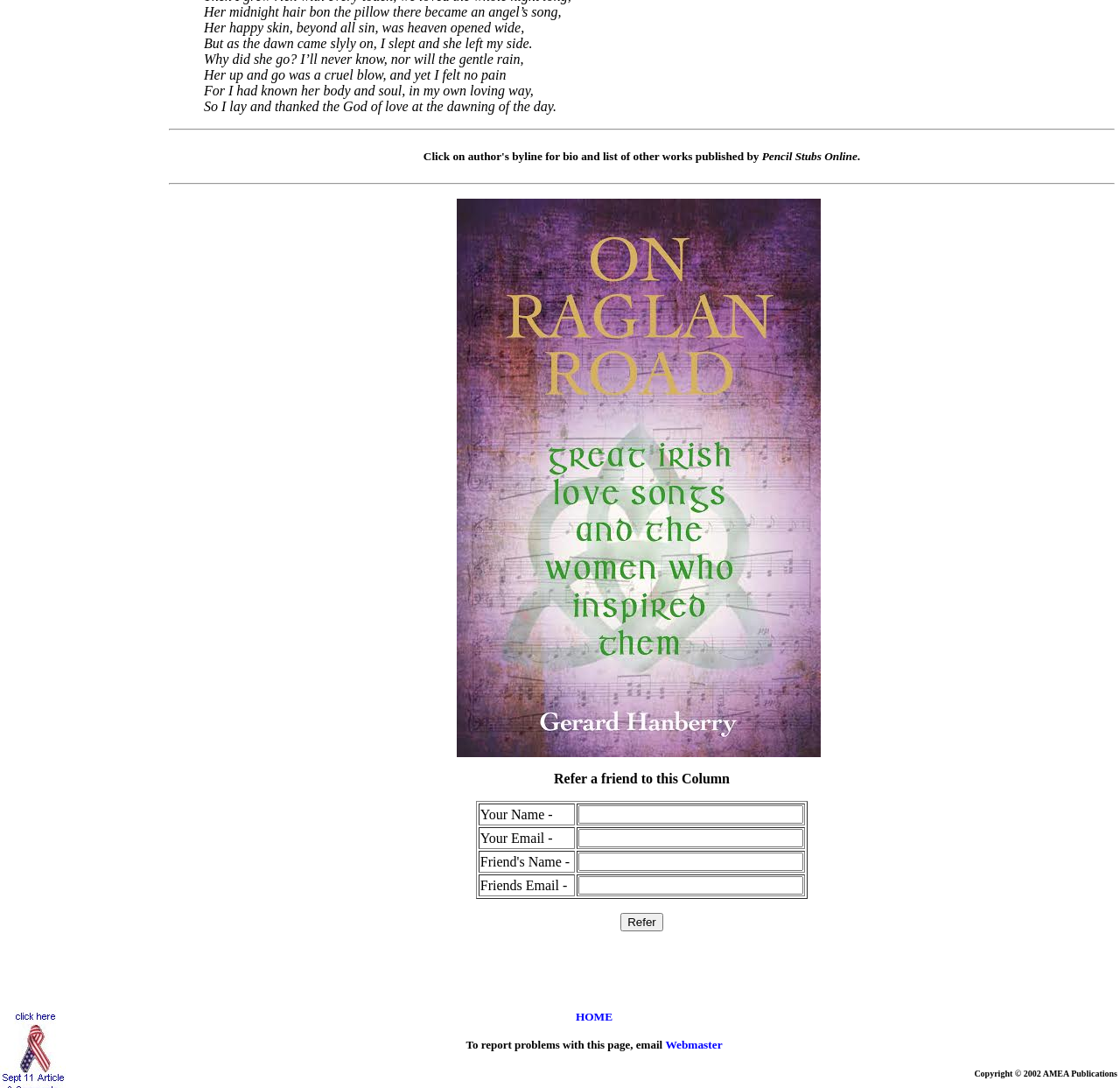Please give a succinct answer to the question in one word or phrase:
What is the function of the separator elements?

To separate content